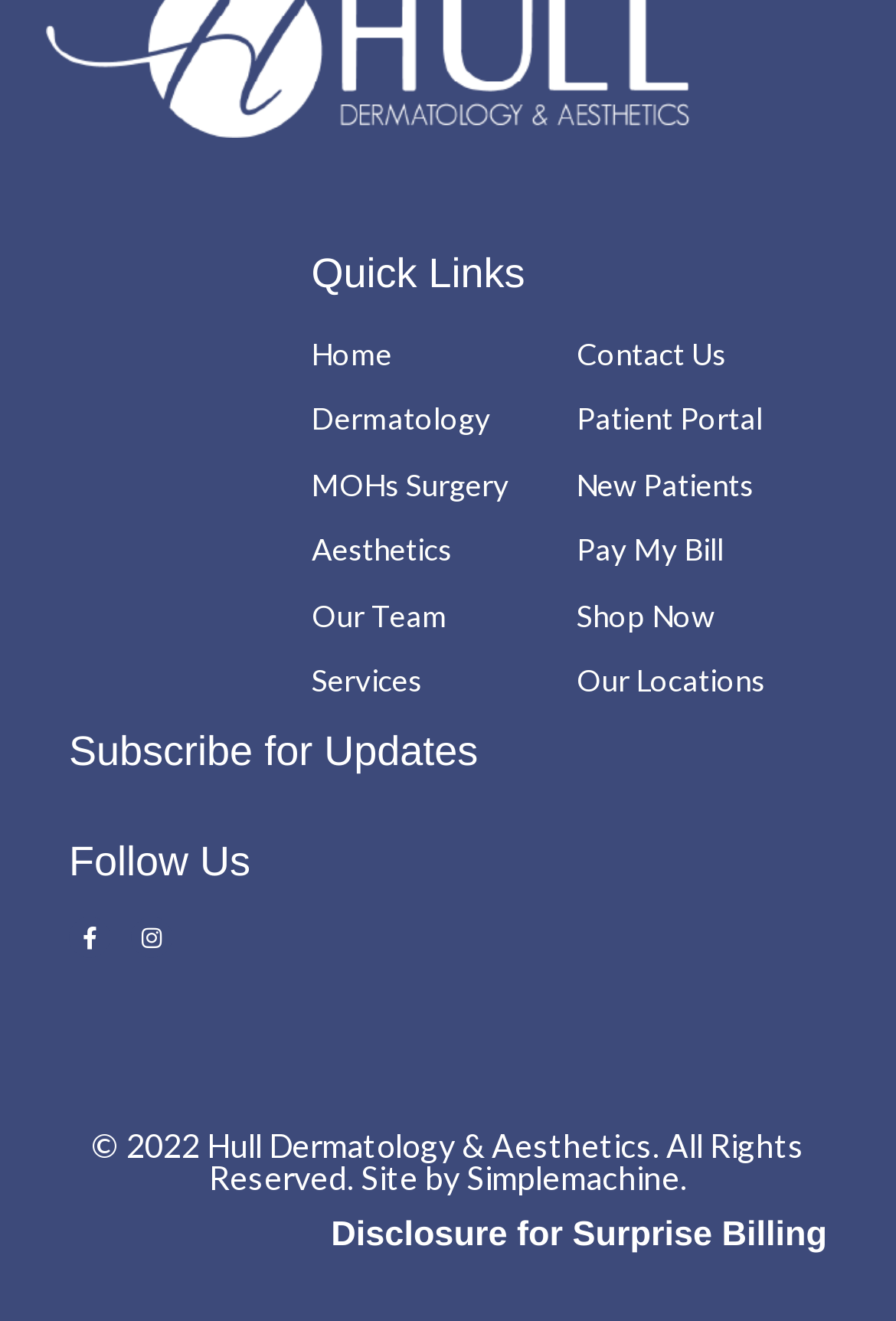Answer the question in a single word or phrase:
What is the last link under 'Quick Links'?

Our Locations